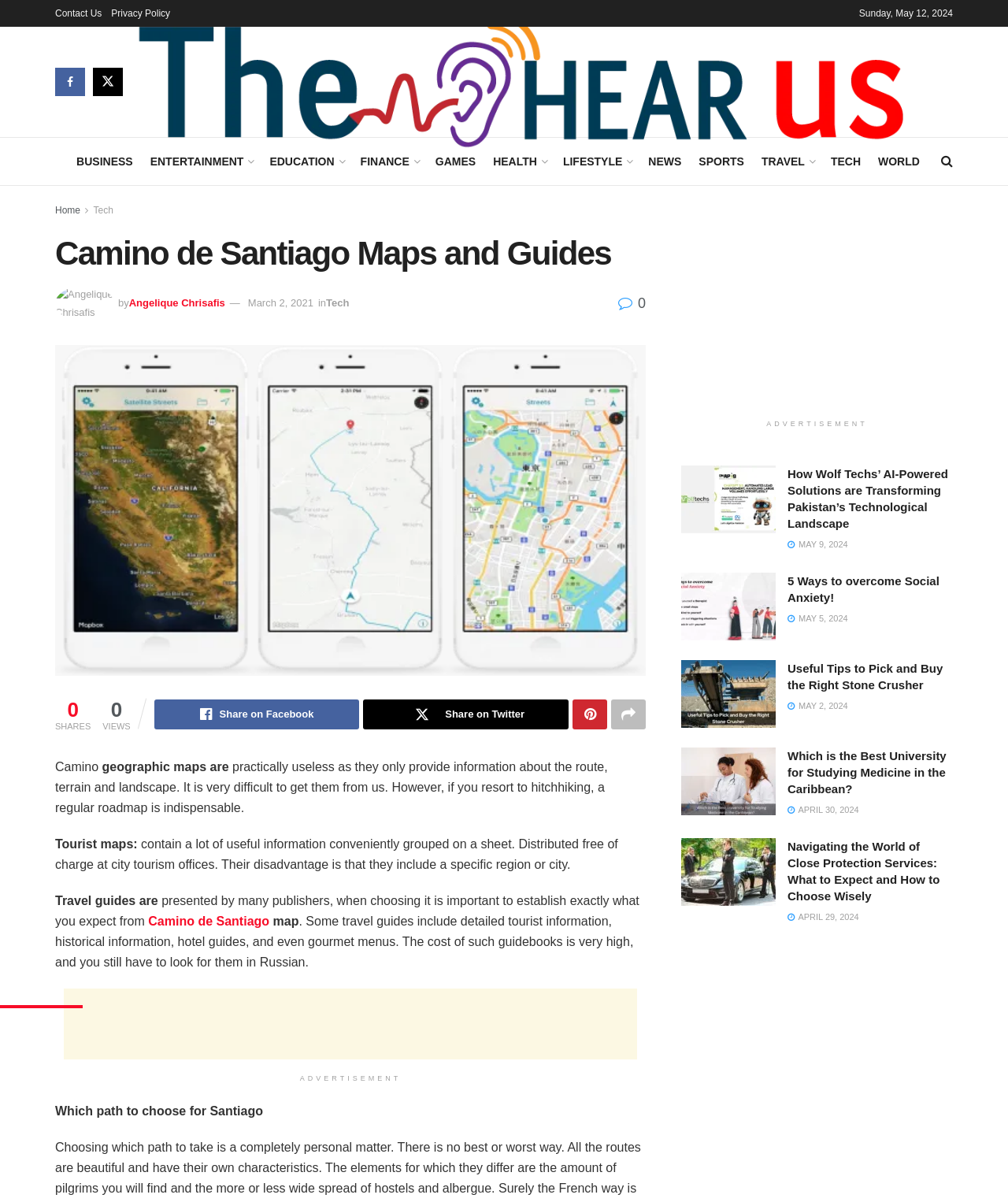Provide a brief response to the question below using one word or phrase:
What type of information do some travel guides include?

Detailed tourist information, historical information, hotel guides, and gourmet menus